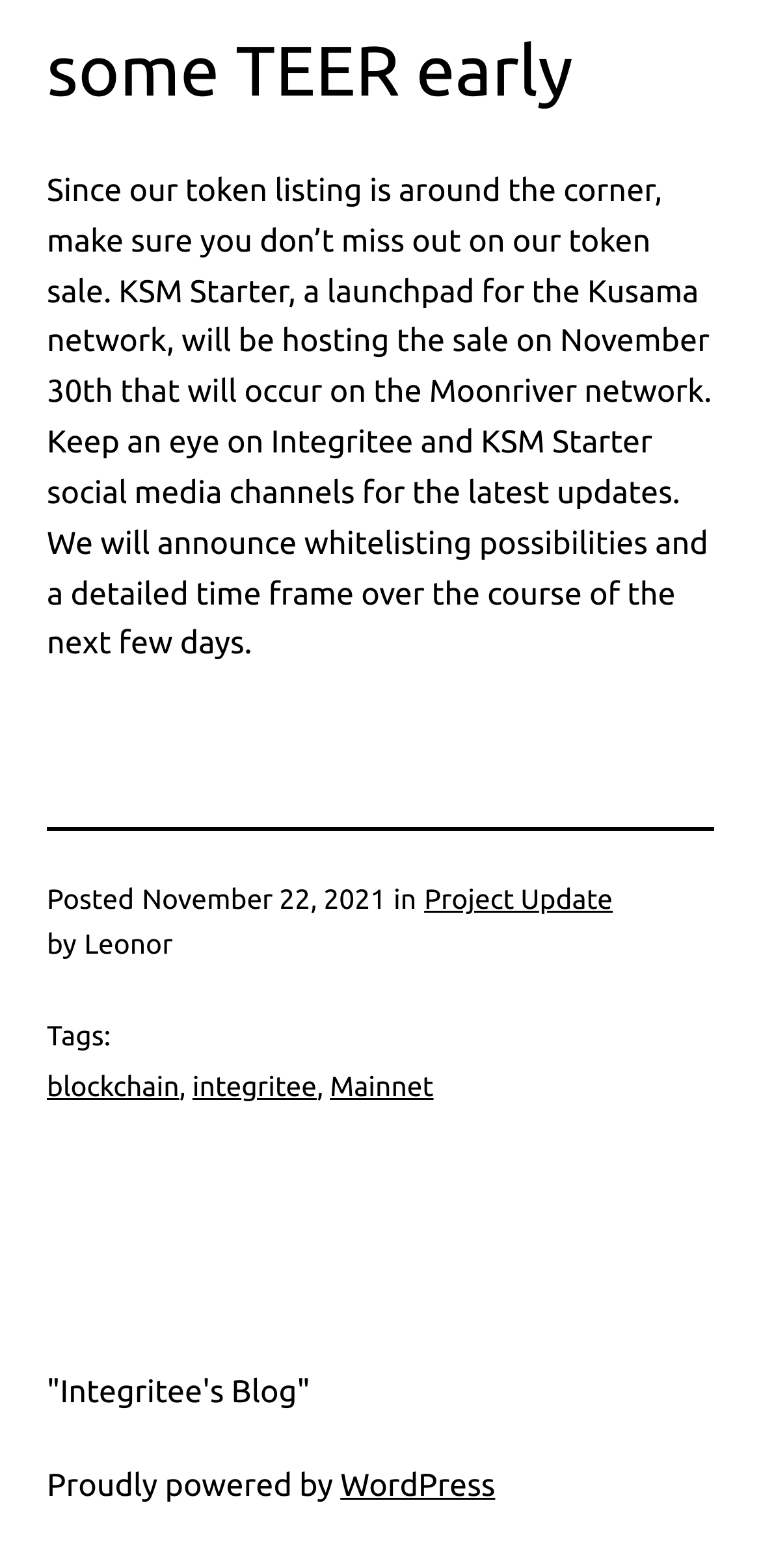What is the date of the token sale?
Using the image, respond with a single word or phrase.

November 30th